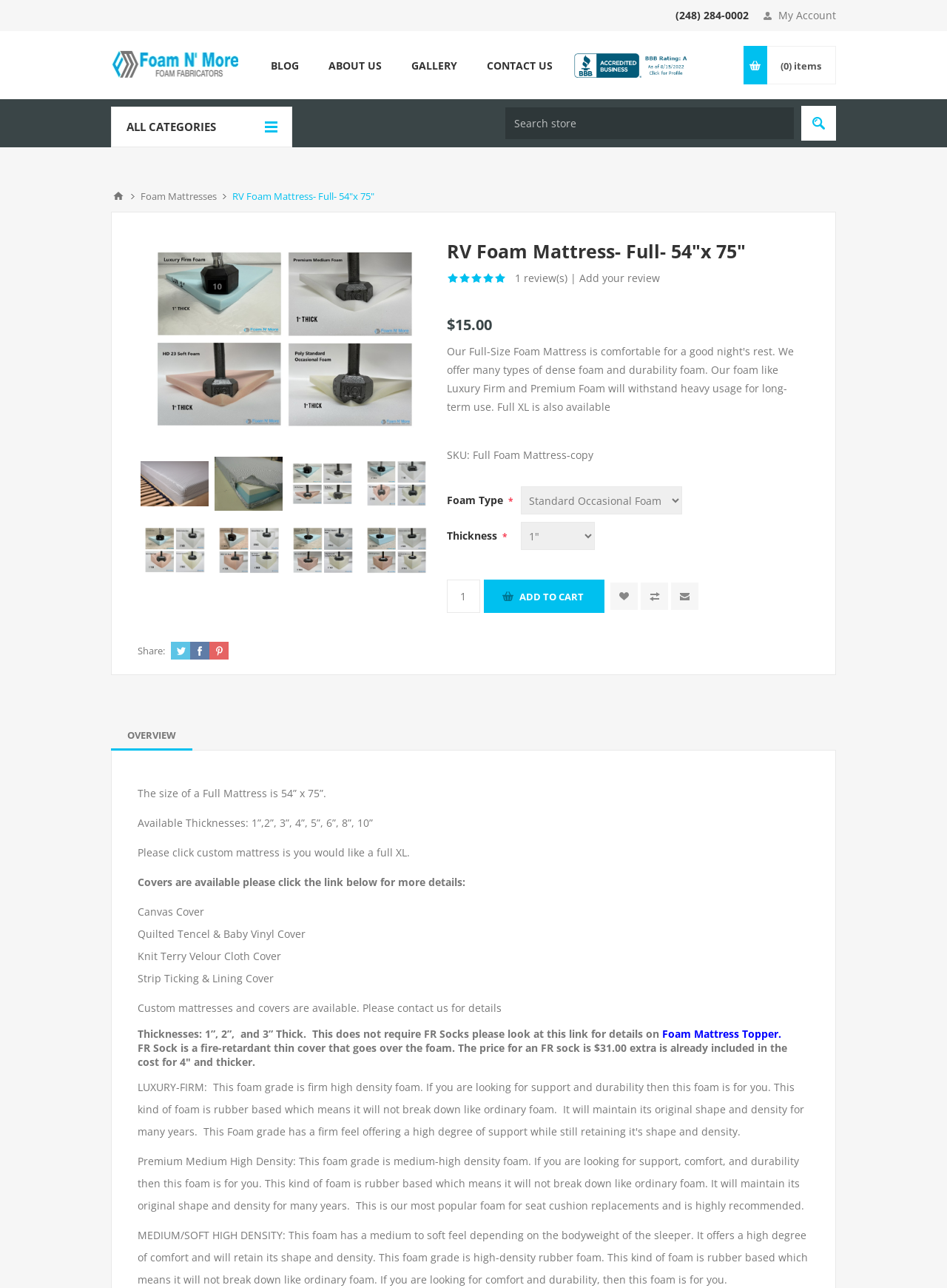Please identify and generate the text content of the webpage's main heading.

RV Foam Mattress- Full- 54"x 75"